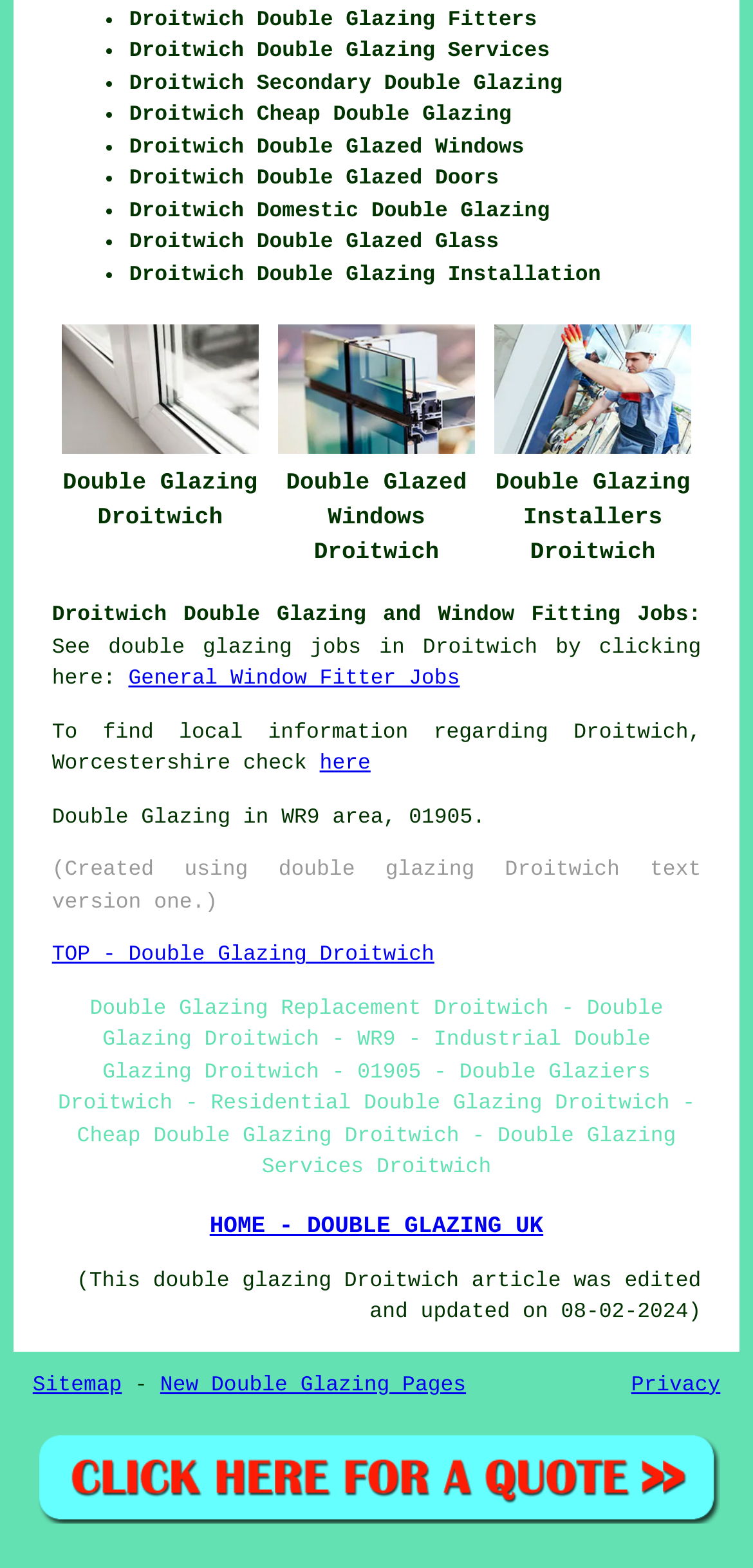Determine the bounding box coordinates for the HTML element mentioned in the following description: "here". The coordinates should be a list of four floats ranging from 0 to 1, represented as [left, top, right, bottom].

[0.424, 0.481, 0.492, 0.495]